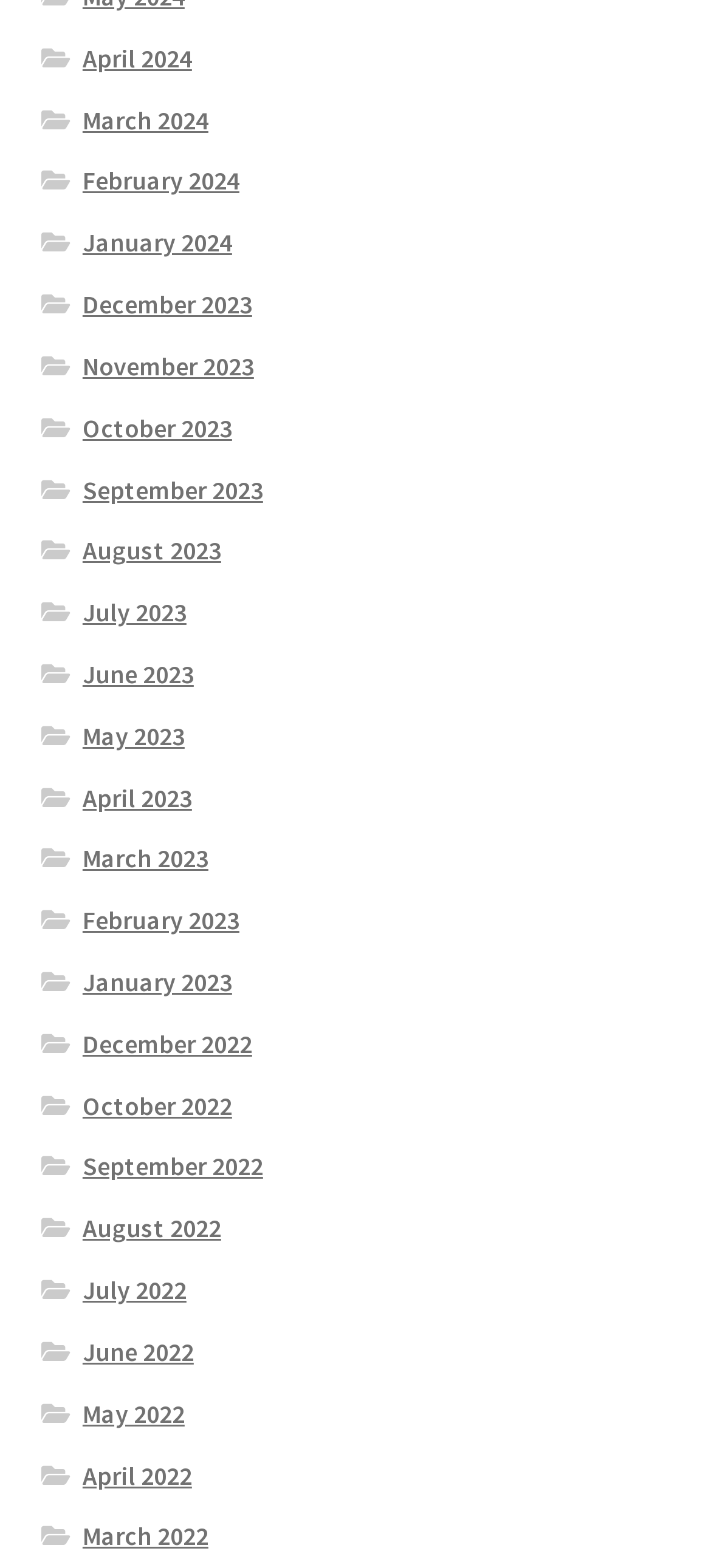Are the months listed in chronological order? From the image, respond with a single word or brief phrase.

Yes